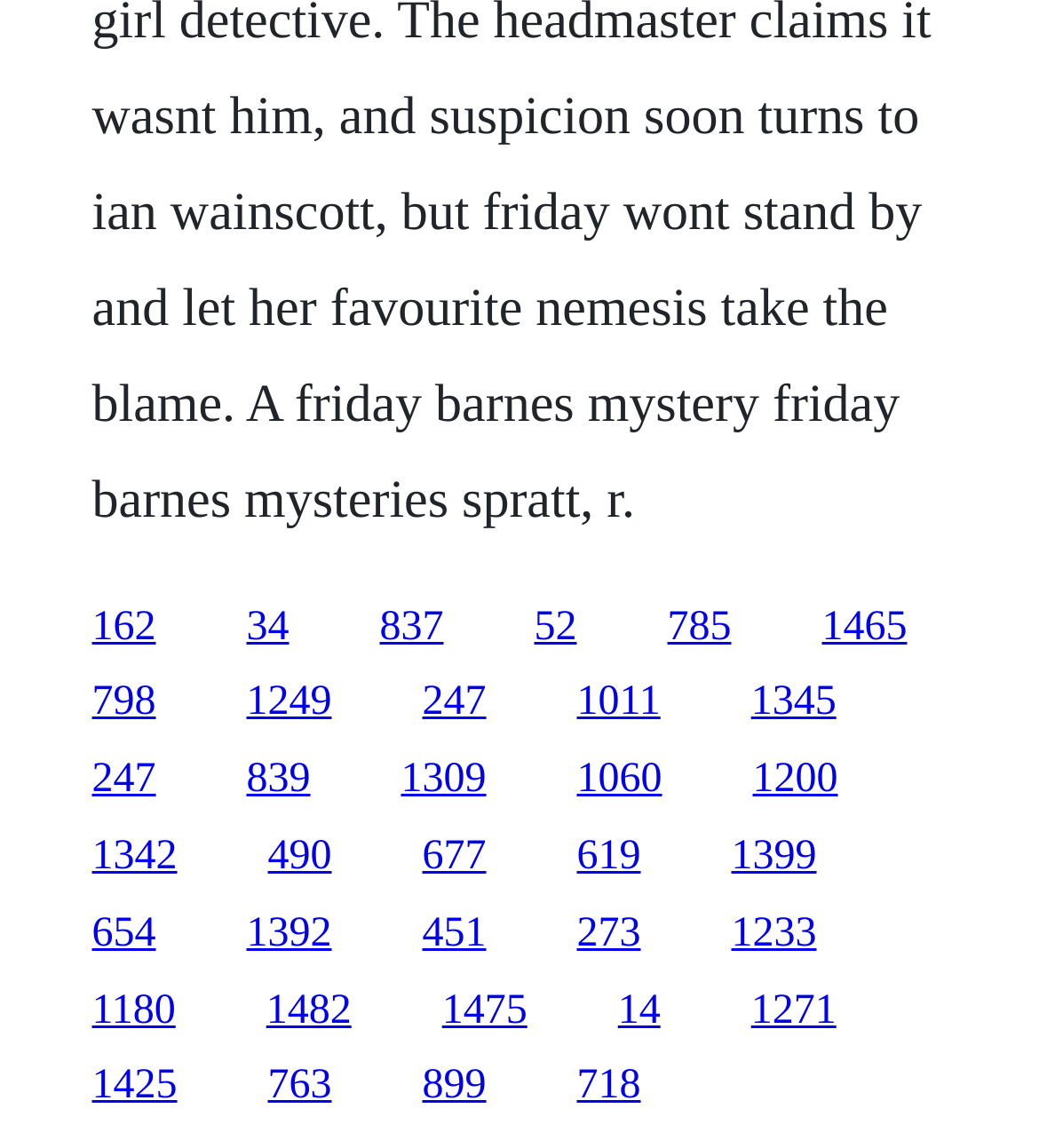What is the horizontal position of the last link?
Analyze the screenshot and provide a detailed answer to the question.

I examined the bounding box coordinates of the last link element, and its left coordinate is 0.723, which indicates its horizontal position on the webpage.